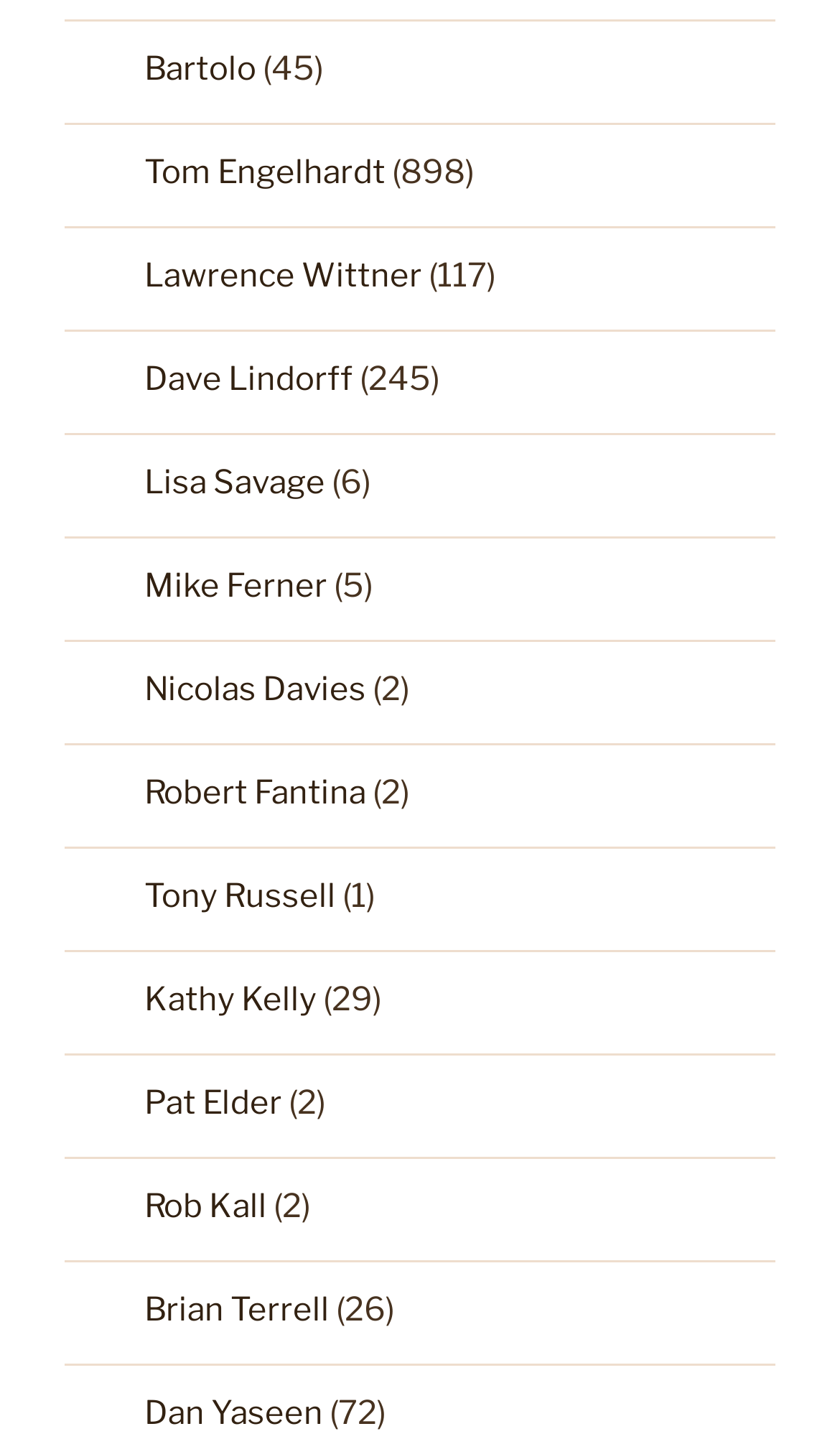Carefully examine the image and provide an in-depth answer to the question: How many articles has Lisa Savage written?

I found the link with the name 'Lisa Savage' and looked at the number in parentheses next to it, which is 6.